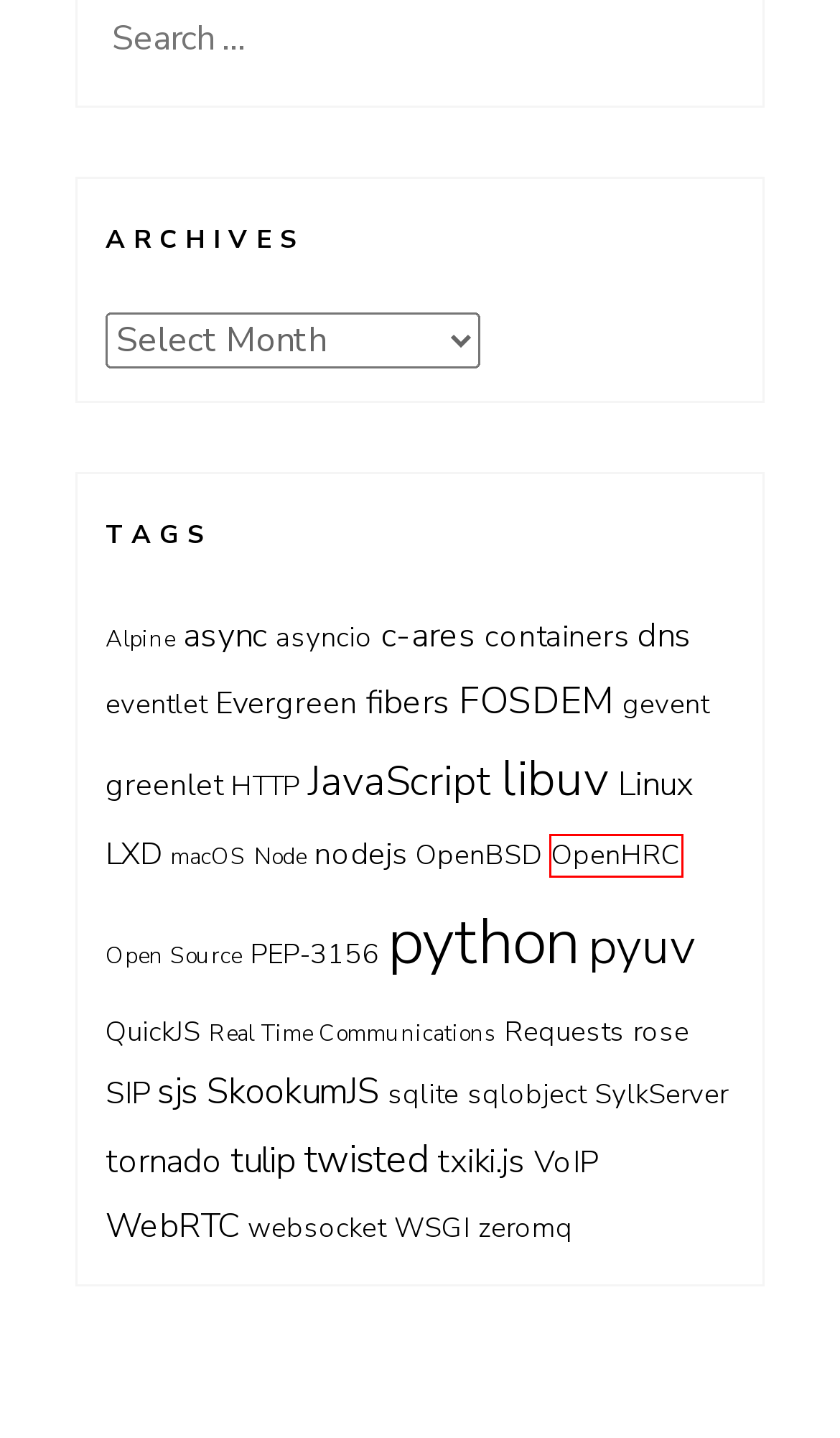You are presented with a screenshot of a webpage with a red bounding box. Select the webpage description that most closely matches the new webpage after clicking the element inside the red bounding box. The options are:
A. libuv – saghul, on code
B. OpenBSD – saghul, on code
C. c-ares – saghul, on code
D. OpenHRC – saghul, on code
E. Real Time Communications – saghul, on code
F. tornado – saghul, on code
G. SylkServer – saghul, on code
H. HTTP – saghul, on code

D